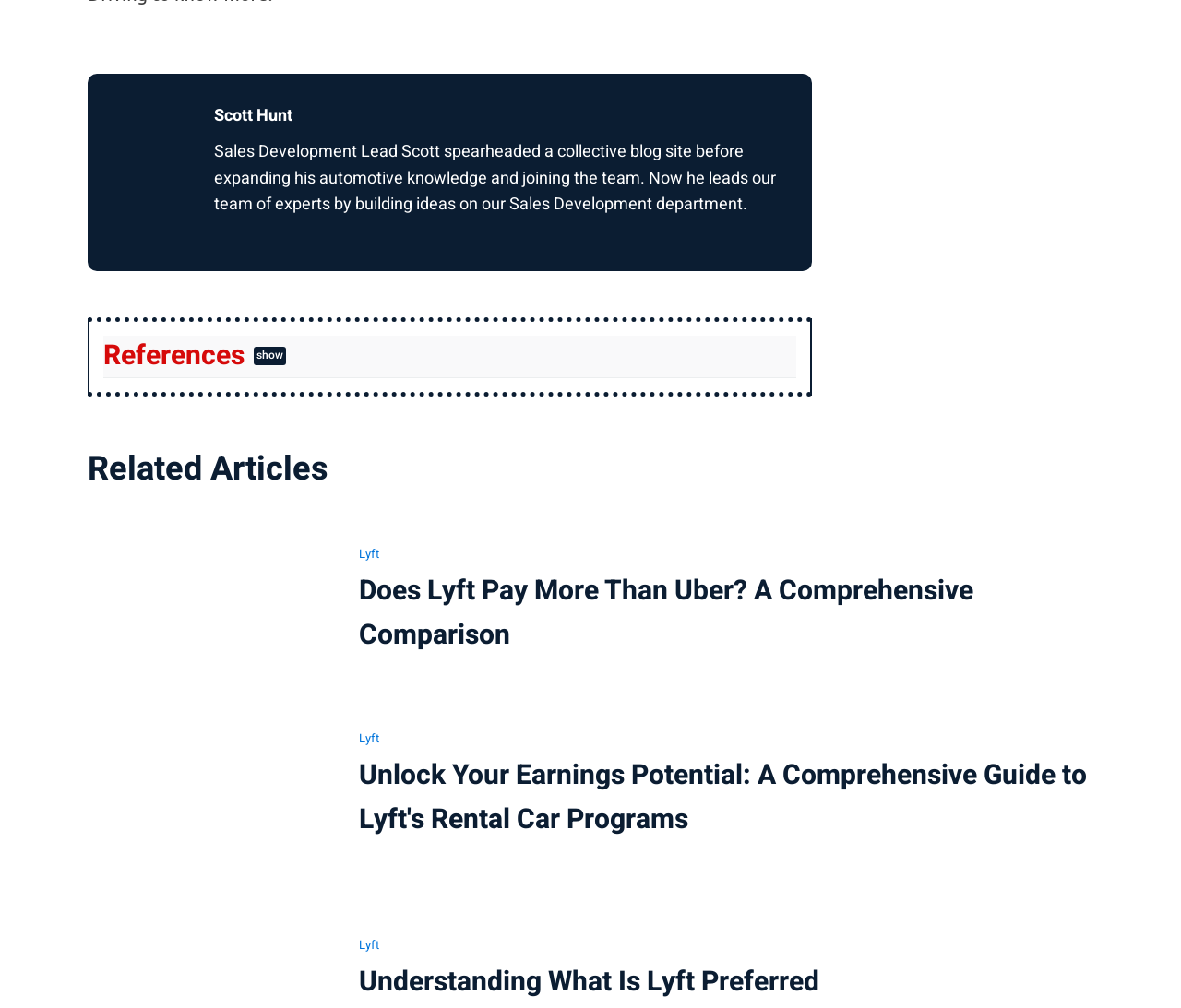Please locate the bounding box coordinates of the element that should be clicked to achieve the given instruction: "Click on the link to learn more about the company profile".

None